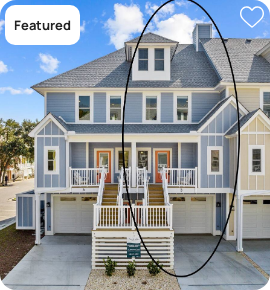What is the location of the condo?
Refer to the image and respond with a one-word or short-phrase answer.

Kill Devil Hills, North Carolina